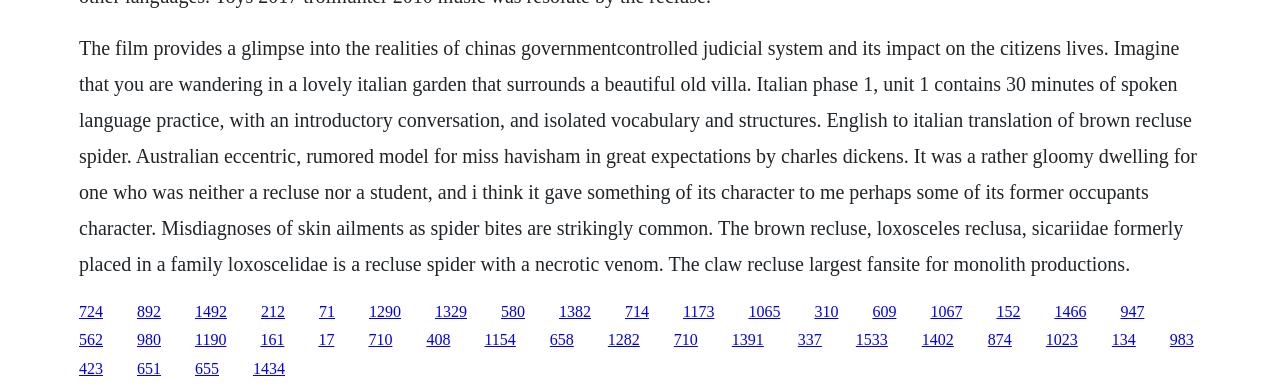Please identify the bounding box coordinates of the element's region that should be clicked to execute the following instruction: "Click the link '892'". The bounding box coordinates must be four float numbers between 0 and 1, i.e., [left, top, right, bottom].

[0.107, 0.772, 0.126, 0.815]